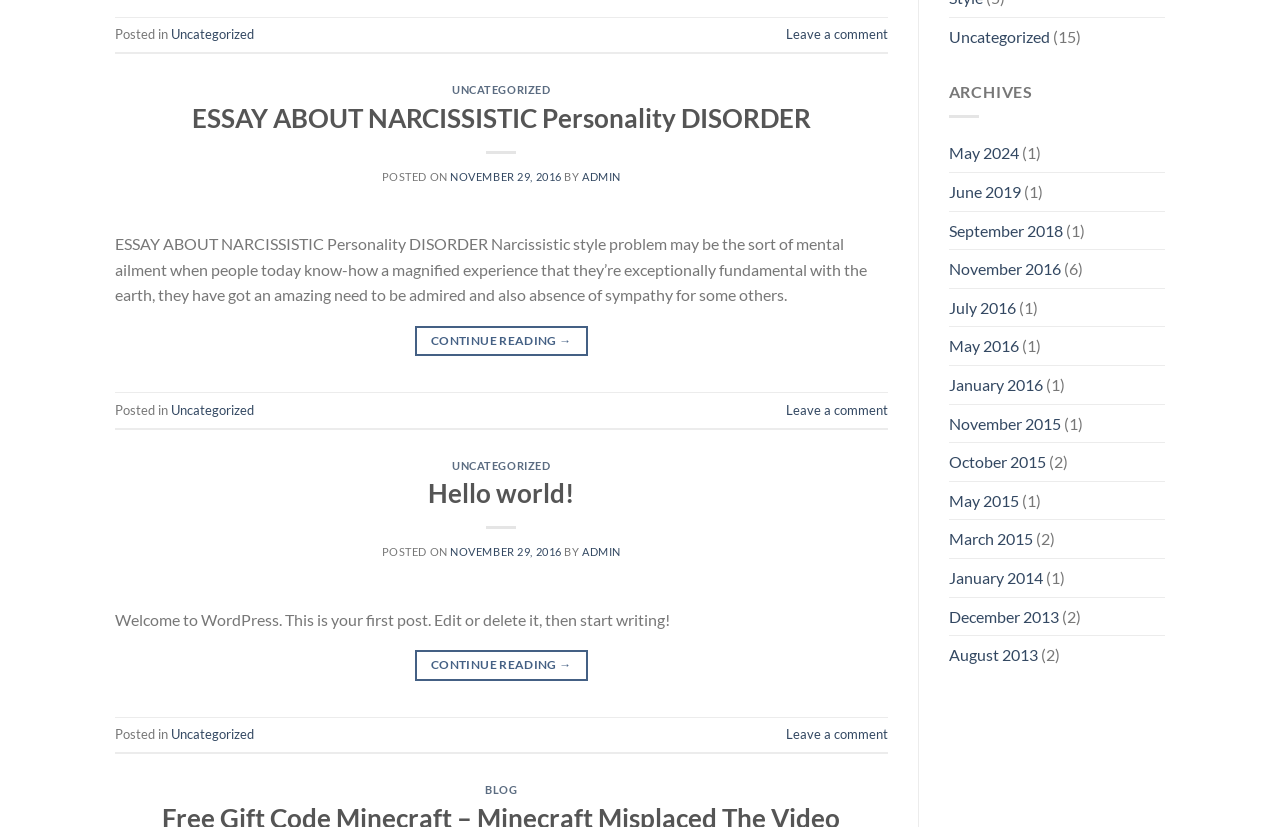Please identify the bounding box coordinates of the area that needs to be clicked to follow this instruction: "Click on the next button".

None